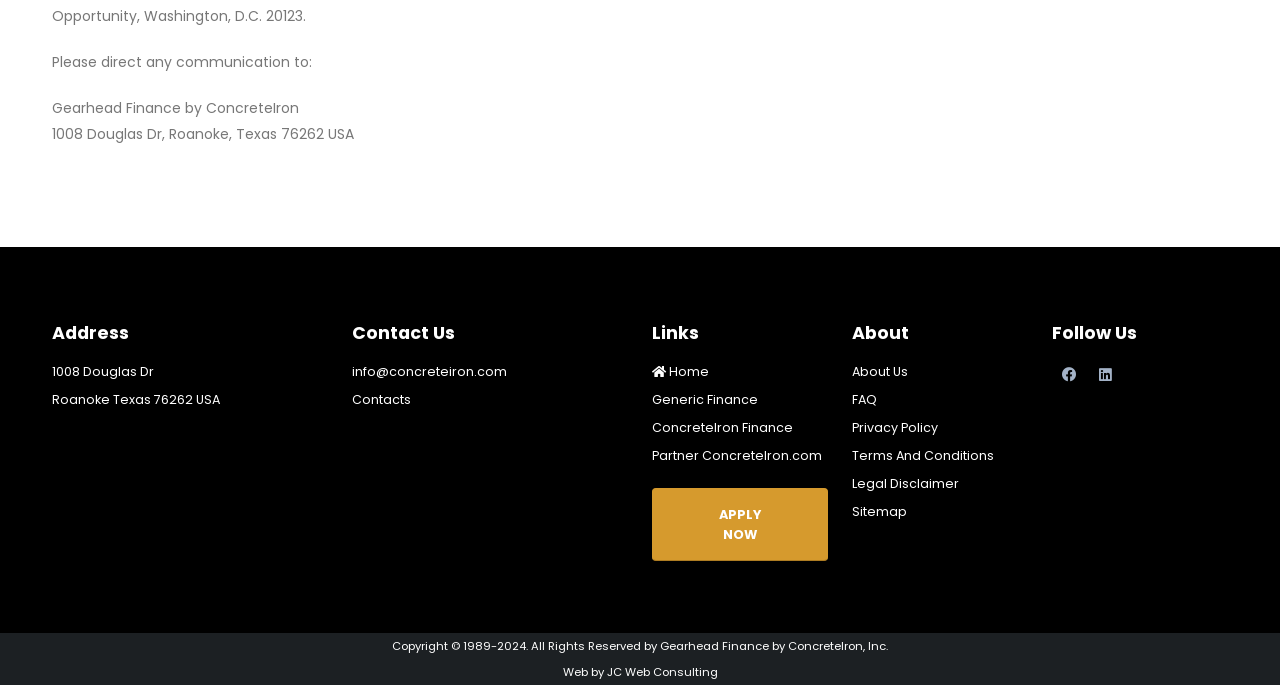What is the address of the company?
Answer the question using a single word or phrase, according to the image.

1008 Douglas Dr, Roanoke, Texas 76262 USA